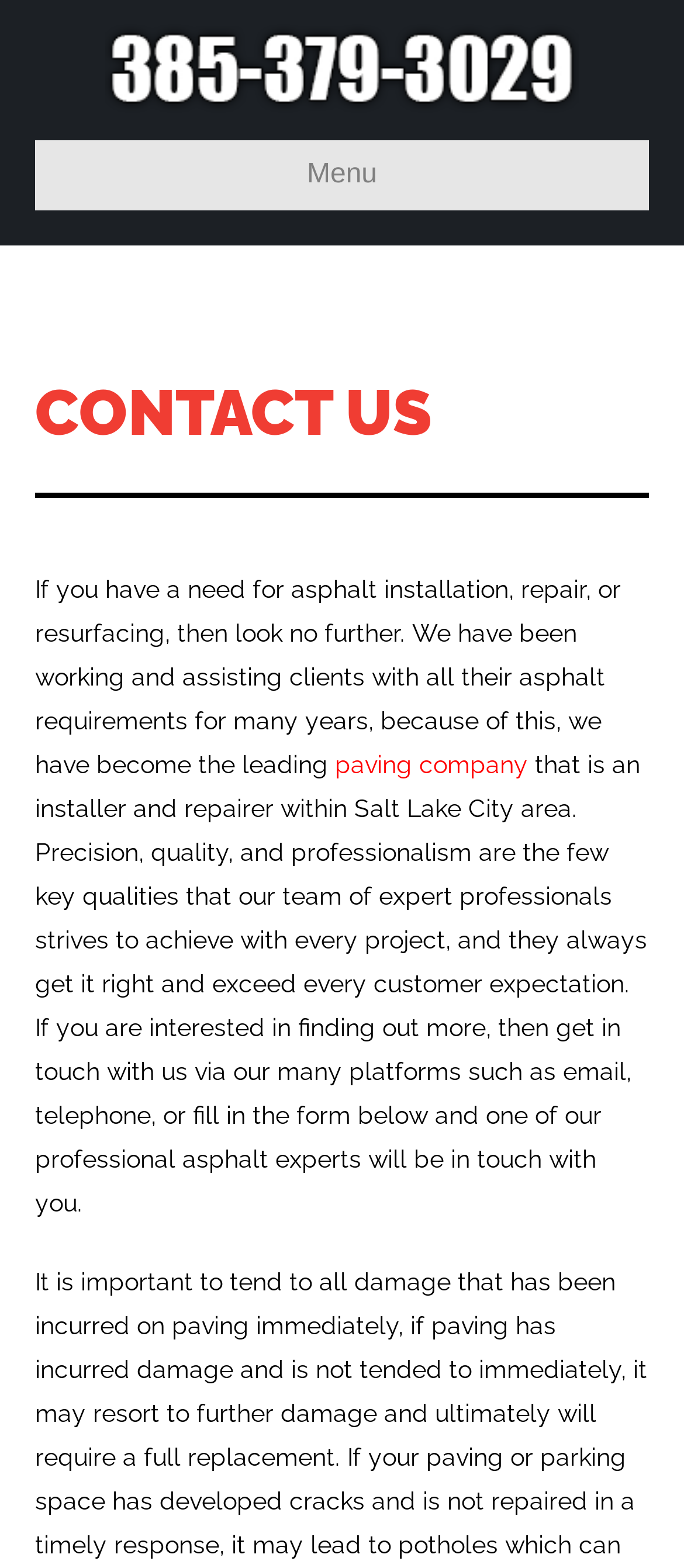Bounding box coordinates are to be given in the format (top-left x, top-left y, bottom-right x, bottom-right y). All values must be floating point numbers between 0 and 1. Provide the bounding box coordinate for the UI element described as: Read more about us here.

None